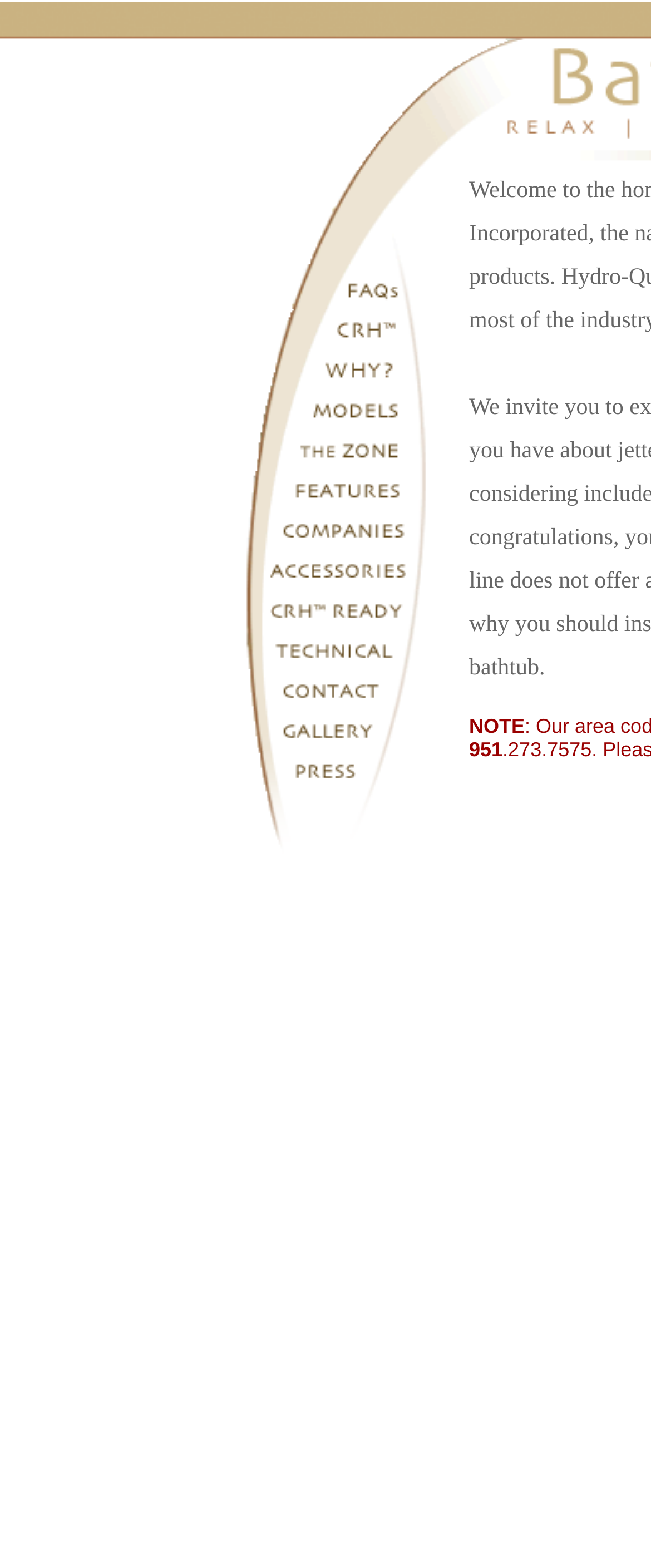What is the vertical position of the first link on the webpage?
We need a detailed and meticulous answer to the question.

I analyzed the bounding box coordinates of the first link element and found that the topmost y-coordinate (y1) is approximately 0.183, which indicates the vertical position of the first link.